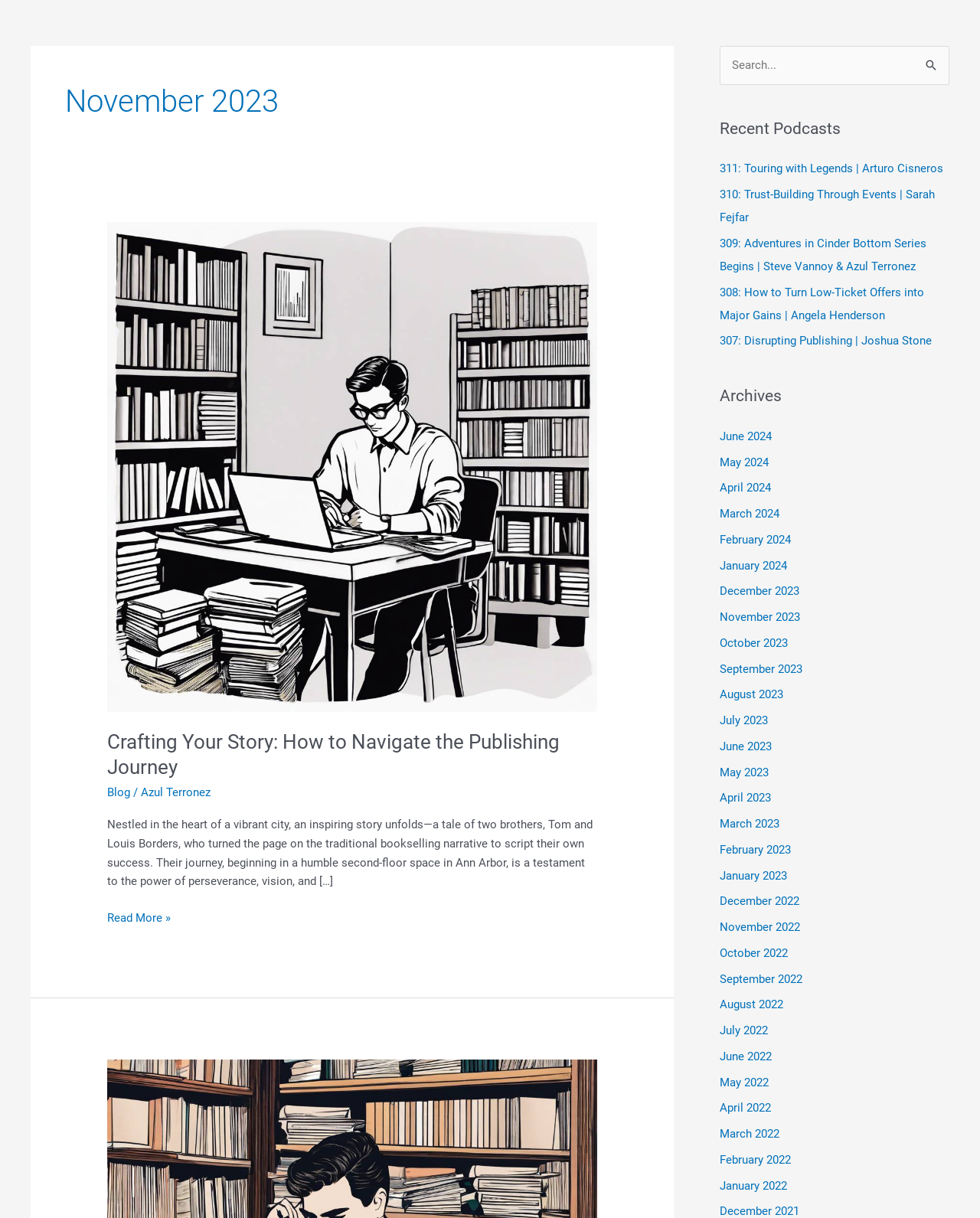Determine the coordinates of the bounding box for the clickable area needed to execute this instruction: "Read blog posts".

[0.109, 0.645, 0.133, 0.656]